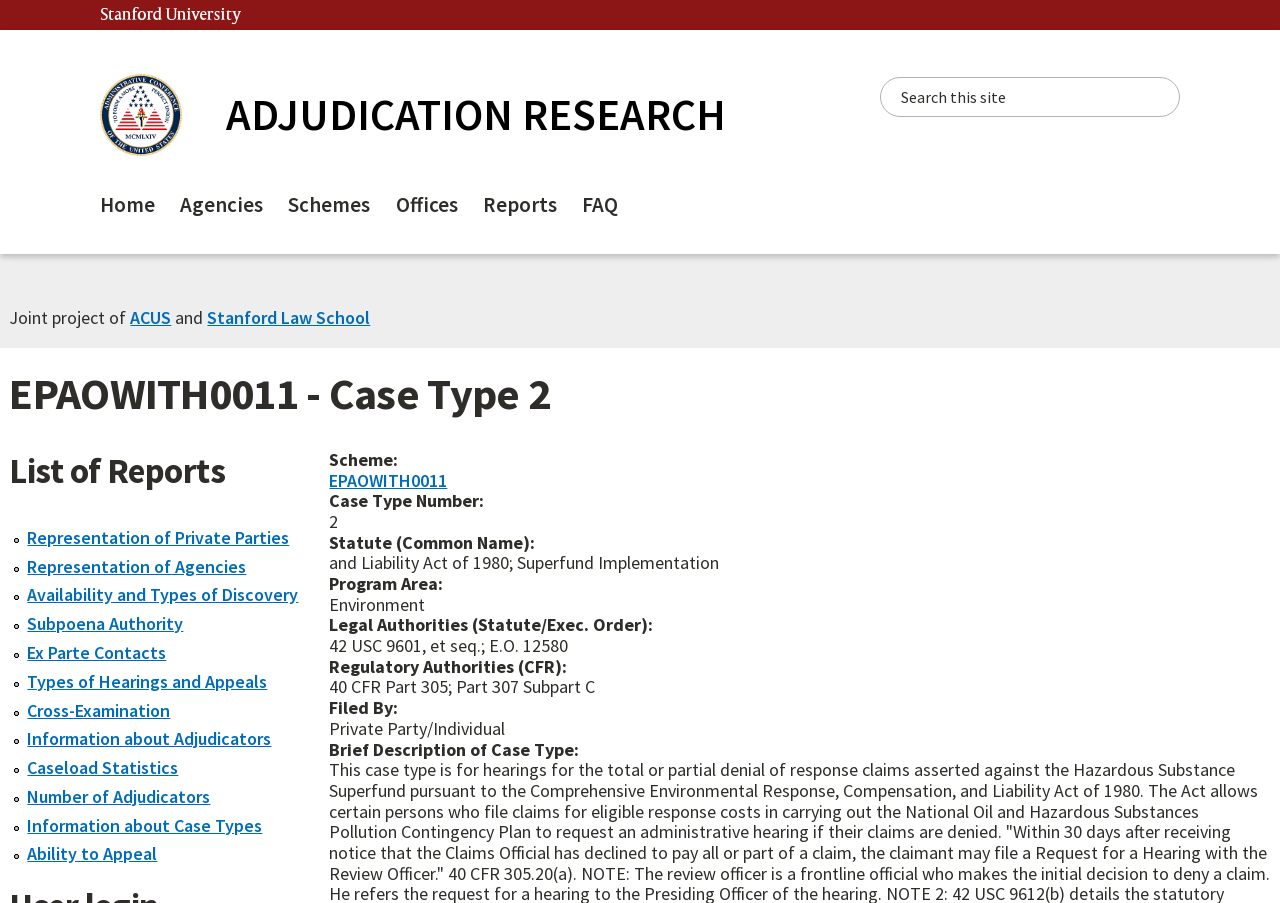Determine the bounding box for the UI element that matches this description: "Remember".

None